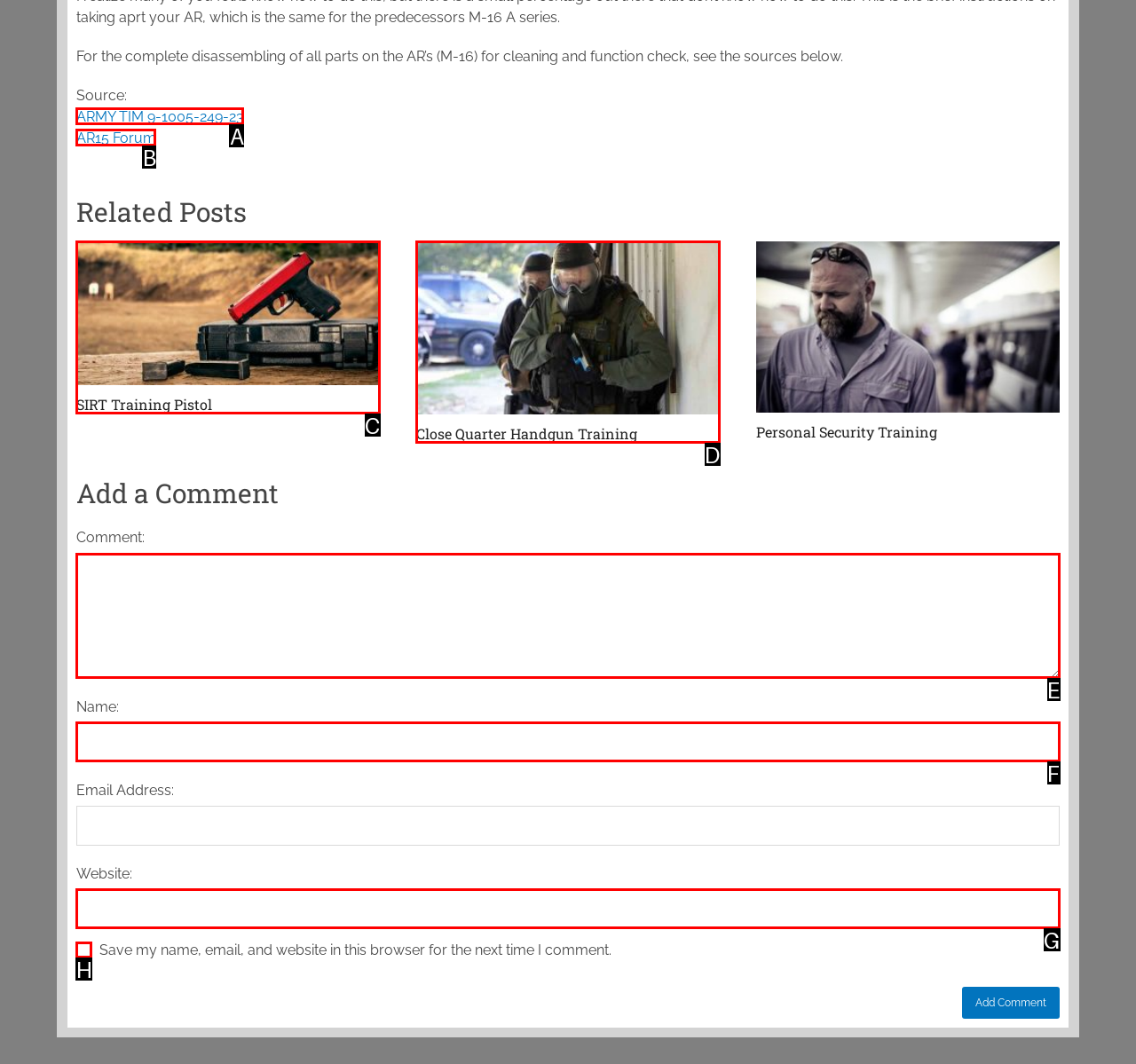Select the appropriate HTML element to click for the following task: Enter a comment
Answer with the letter of the selected option from the given choices directly.

E